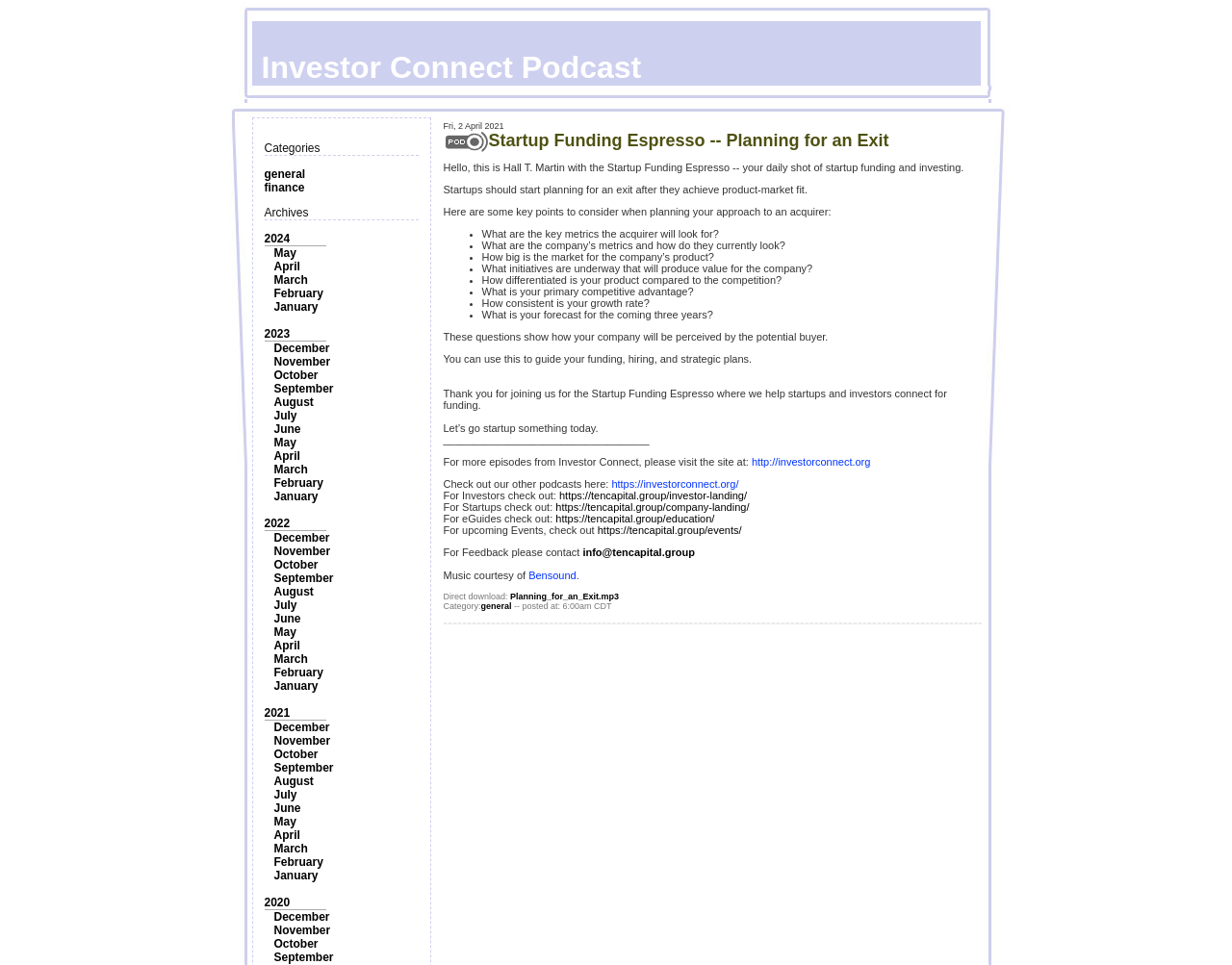What is the title of the podcast episode?
Please look at the screenshot and answer using one word or phrase.

Startup Funding Espresso -- Planning for an Exit